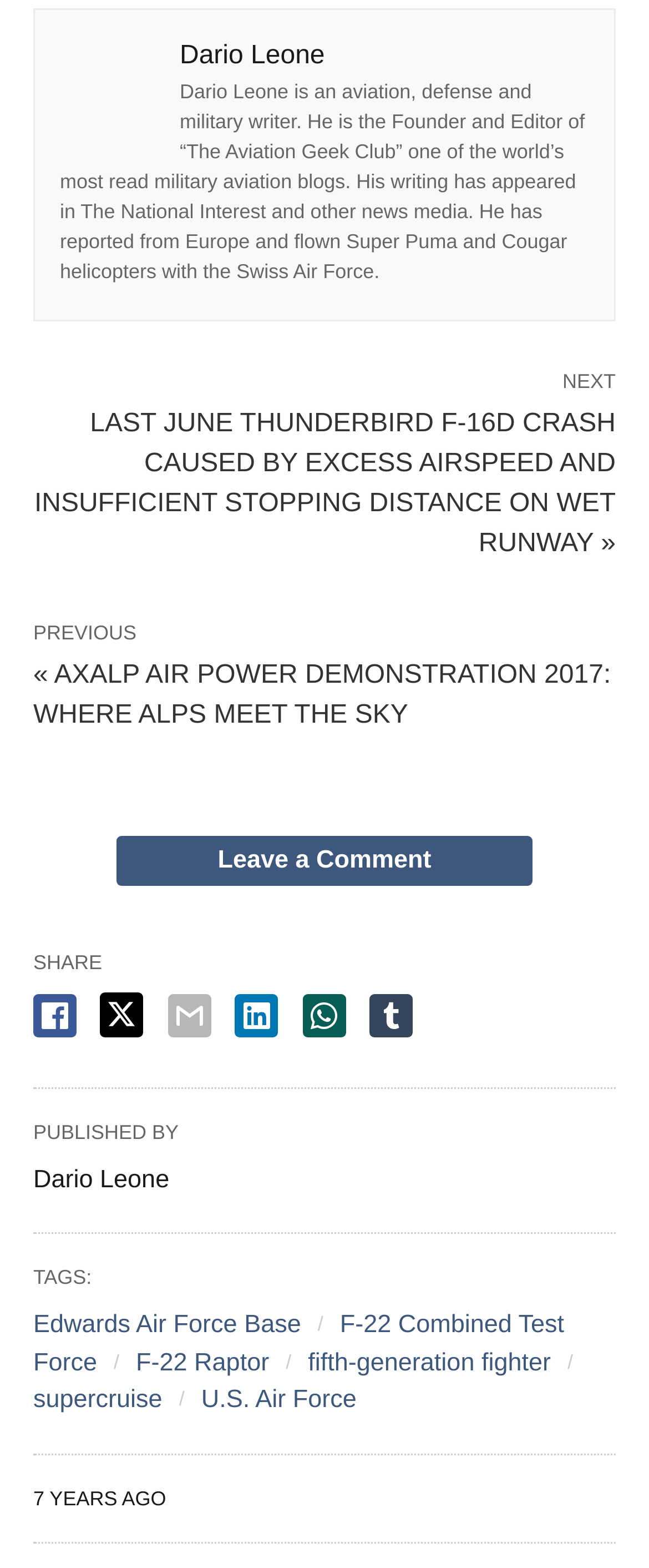Answer succinctly with a single word or phrase:
Who is the author of the article?

Dario Leone